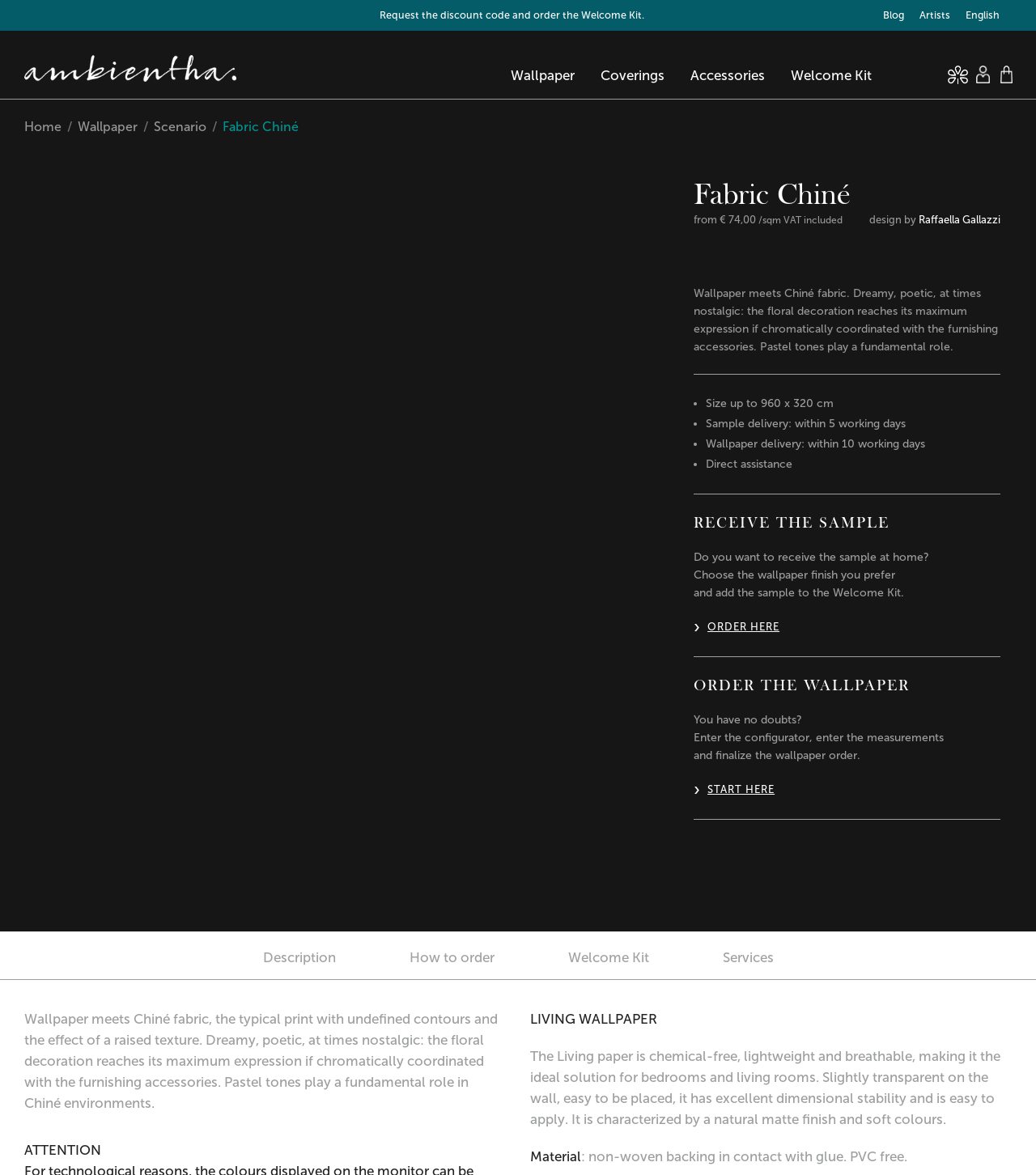Could you provide the bounding box coordinates for the portion of the screen to click to complete this instruction: "Order the wallpaper"?

[0.683, 0.528, 0.752, 0.538]